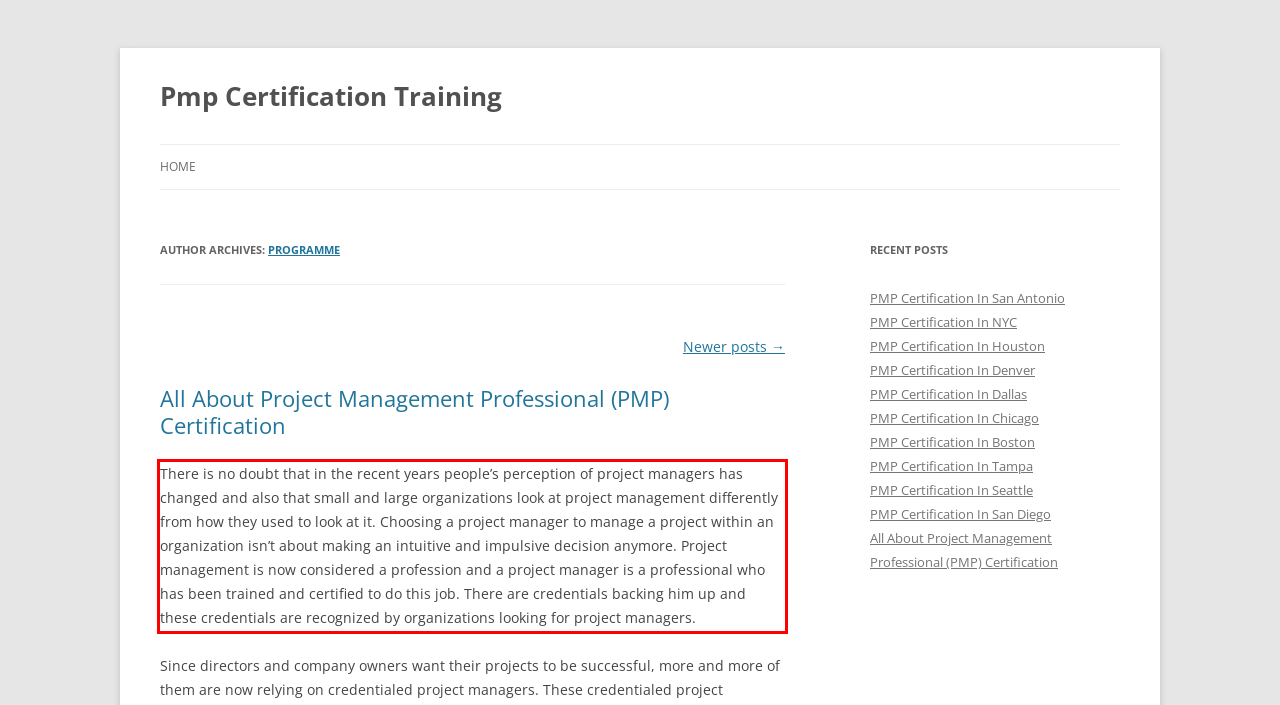Using the provided webpage screenshot, identify and read the text within the red rectangle bounding box.

There is no doubt that in the recent years people’s perception of project managers has changed and also that small and large organizations look at project management differently from how they used to look at it. Choosing a project manager to manage a project within an organization isn’t about making an intuitive and impulsive decision anymore. Project management is now considered a profession and a project manager is a professional who has been trained and certified to do this job. There are credentials backing him up and these credentials are recognized by organizations looking for project managers.